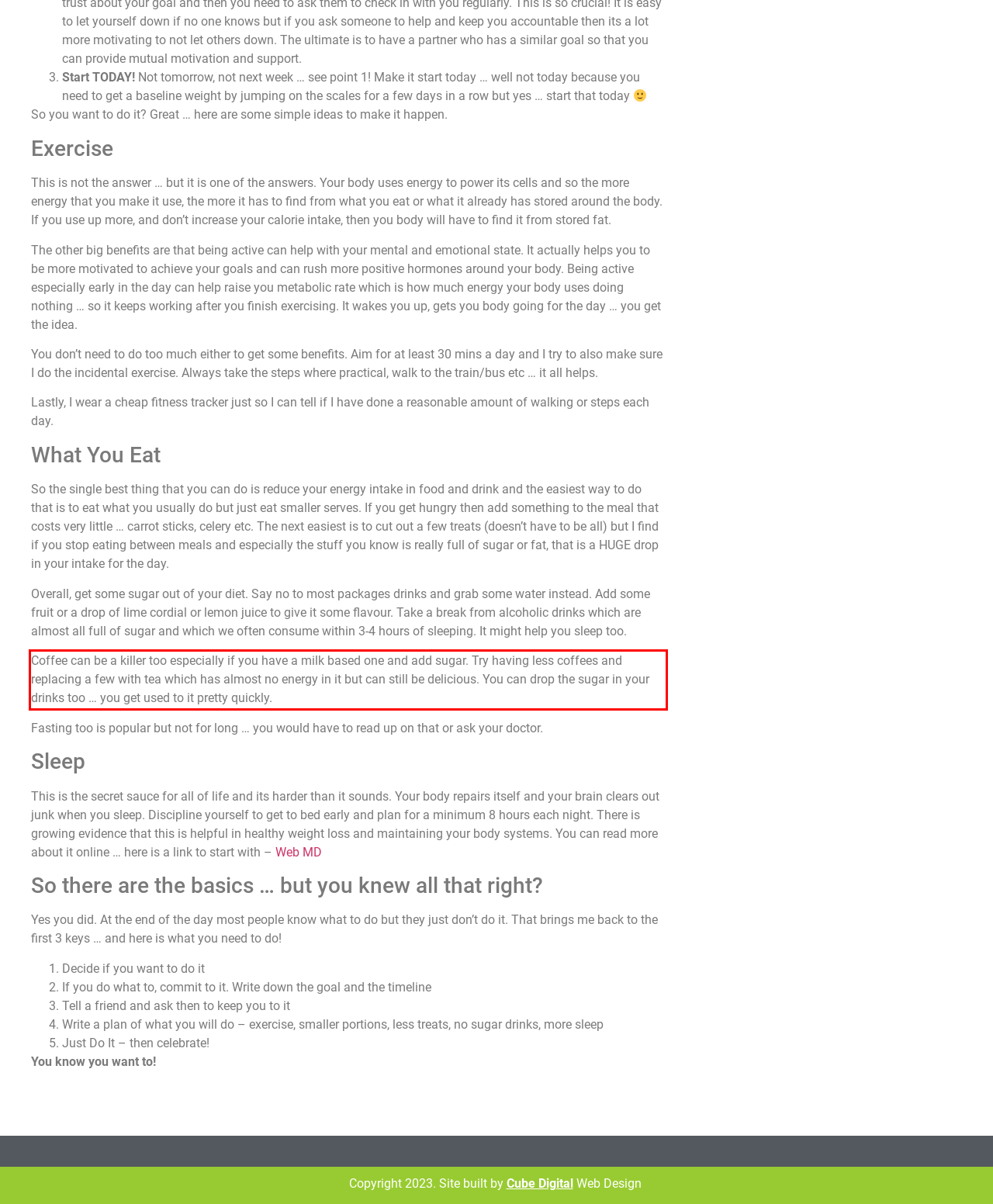Given a screenshot of a webpage containing a red bounding box, perform OCR on the text within this red bounding box and provide the text content.

Coffee can be a killer too especially if you have a milk based one and add sugar. Try having less coffees and replacing a few with tea which has almost no energy in it but can still be delicious. You can drop the sugar in your drinks too … you get used to it pretty quickly.